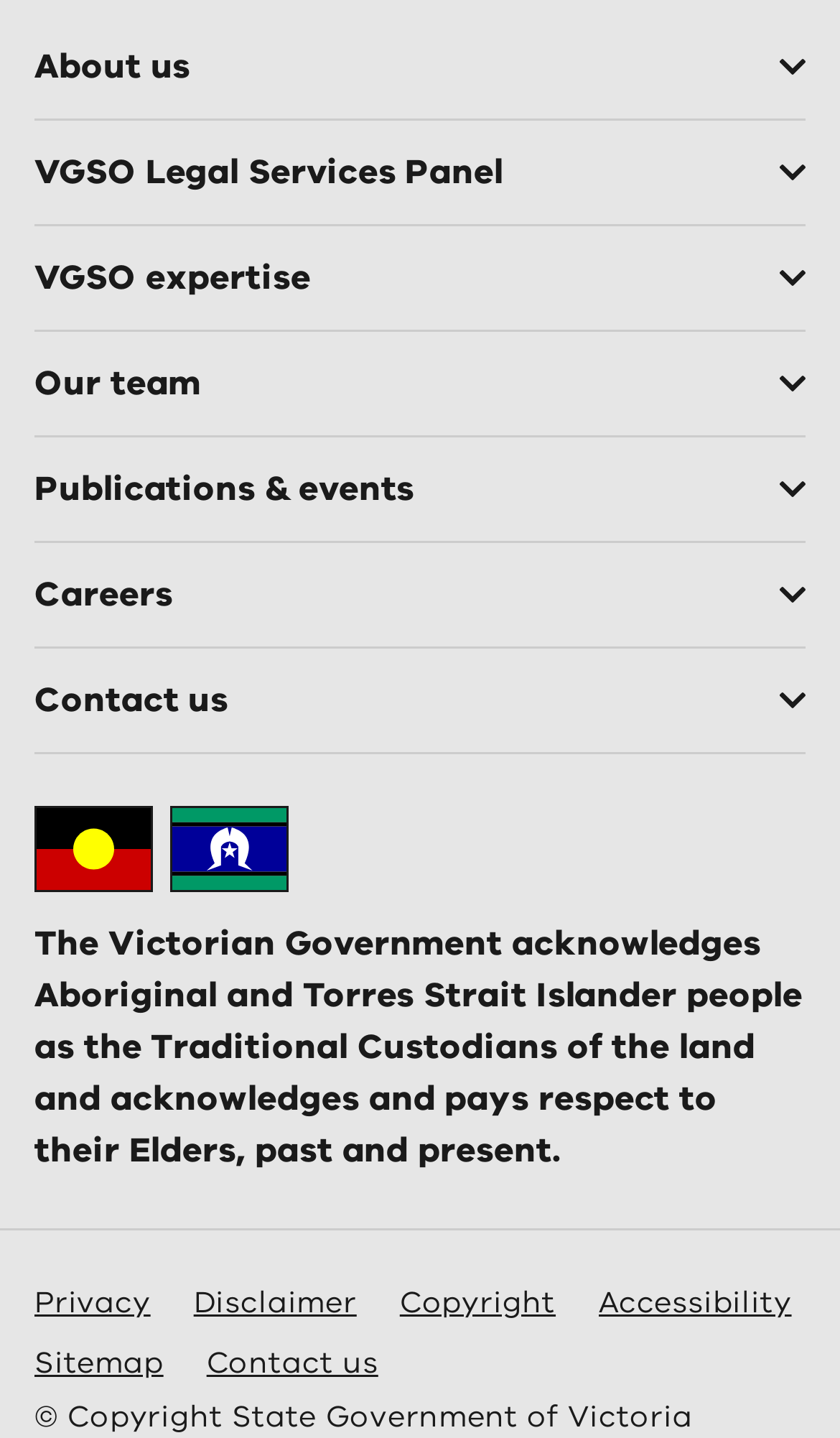Determine the bounding box coordinates of the section I need to click to execute the following instruction: "Click About us". Provide the coordinates as four float numbers between 0 and 1, i.e., [left, top, right, bottom].

[0.0, 0.008, 1.0, 0.083]